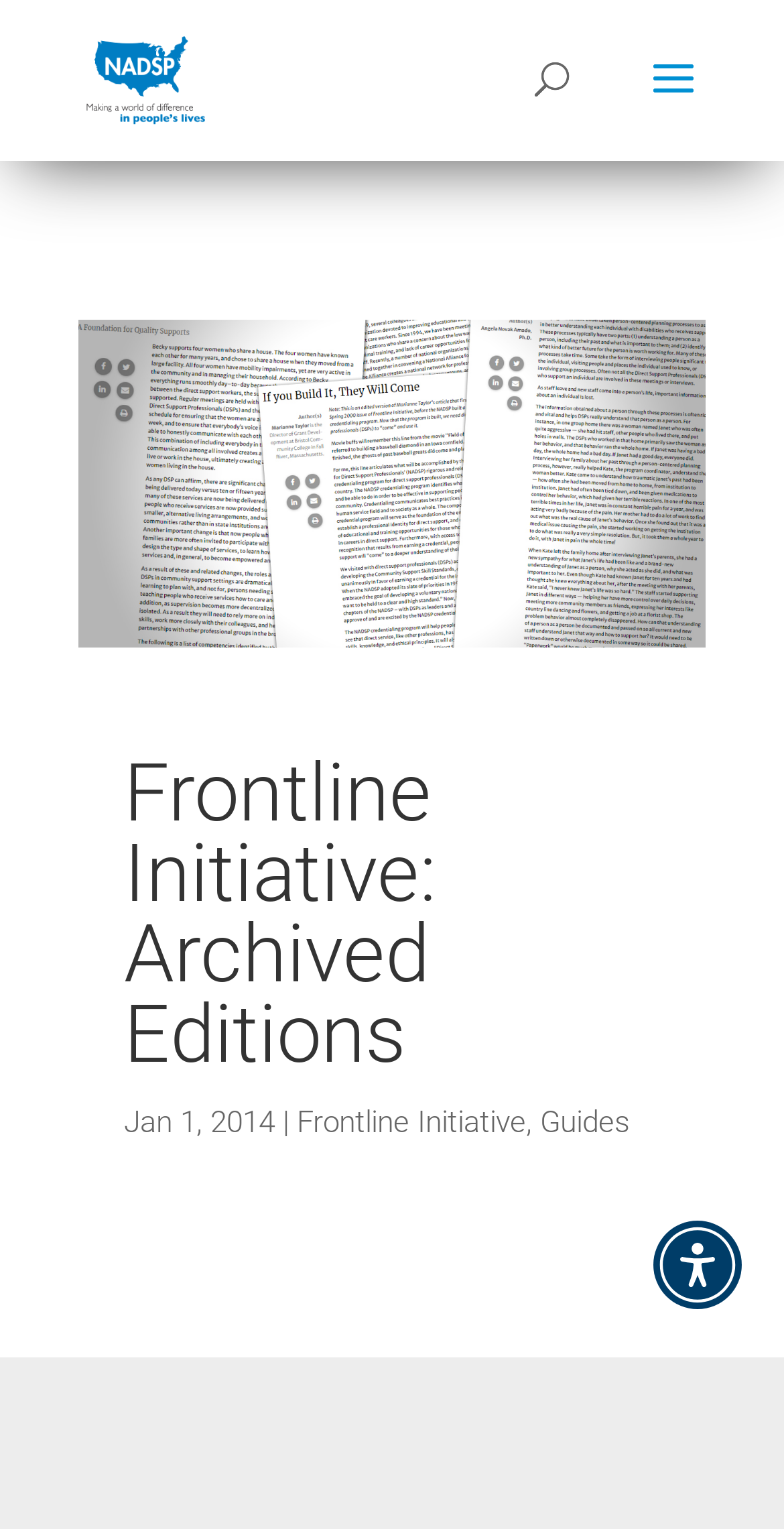What is the date mentioned on the webpage?
Use the information from the screenshot to give a comprehensive response to the question.

I found the answer by examining the StaticText element with the text 'Jan 1, 2014', which is located below the heading 'Frontline Initiative: Archived Editions'. This date is likely significant to the content of the webpage.